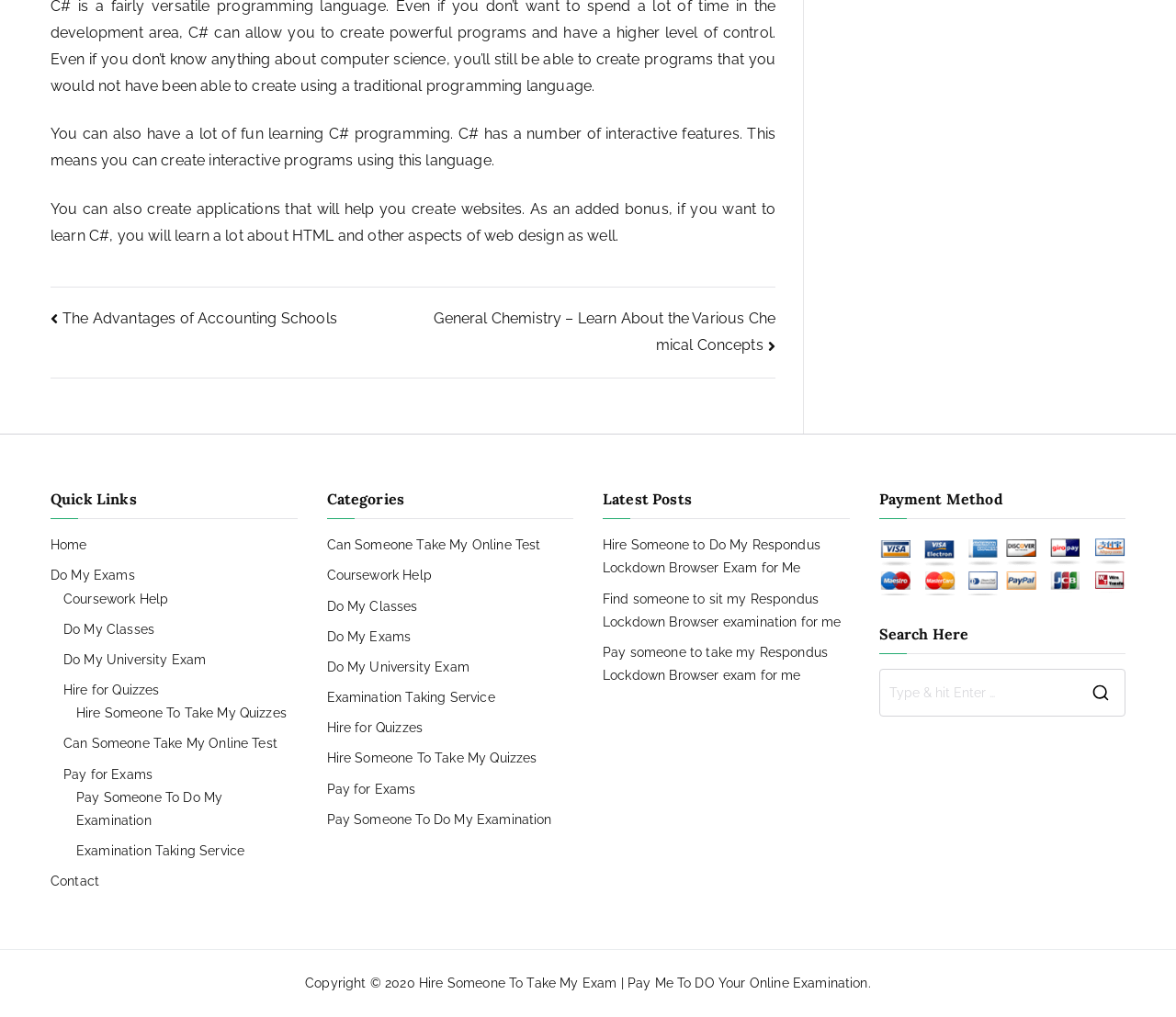Locate the bounding box coordinates of the clickable region to complete the following instruction: "Search for something."

[0.748, 0.659, 0.956, 0.704]